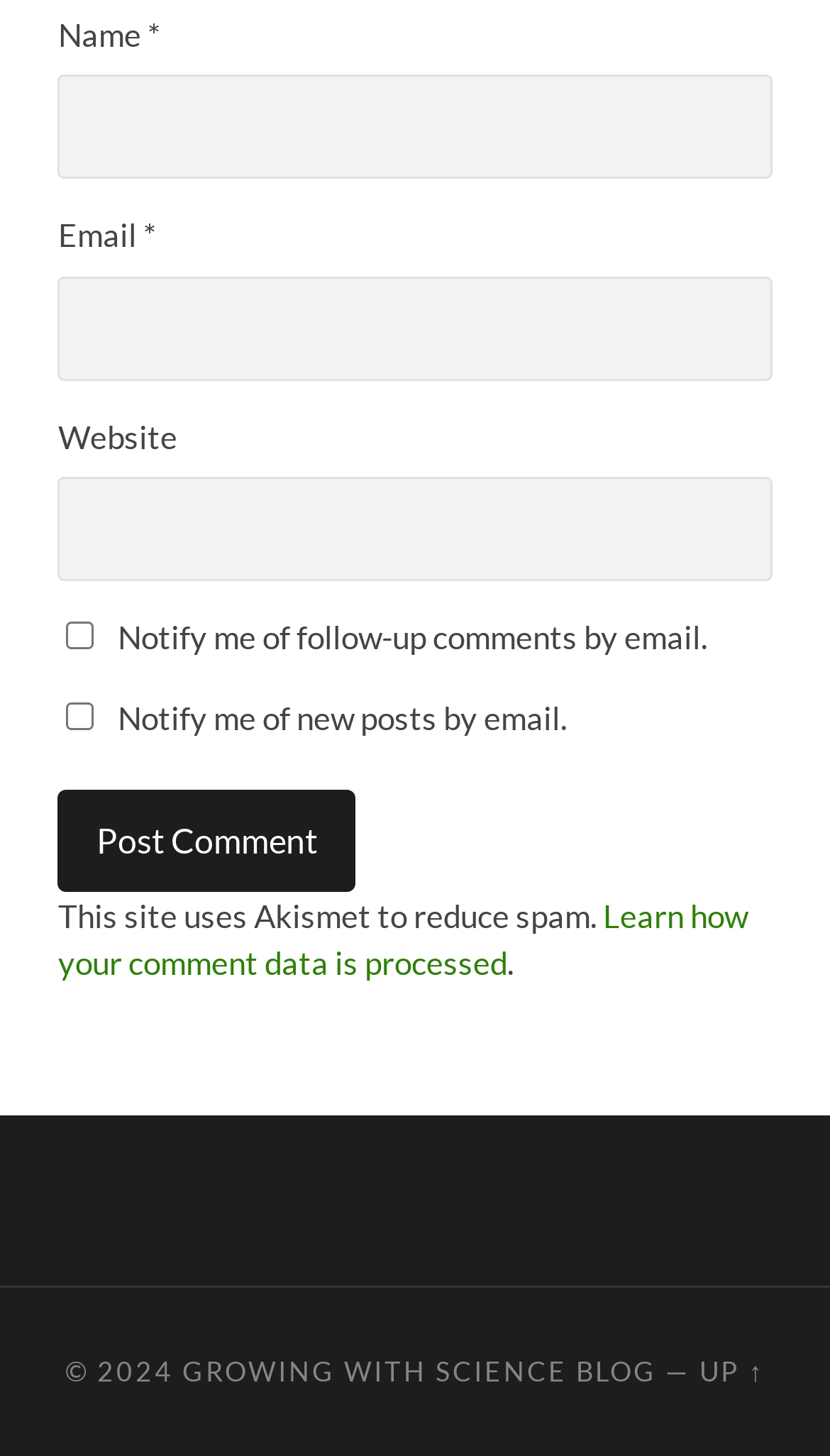Provide a brief response to the question below using one word or phrase:
What is the purpose of the checkbox 'Notify me of follow-up comments by email.'?

To receive follow-up comments